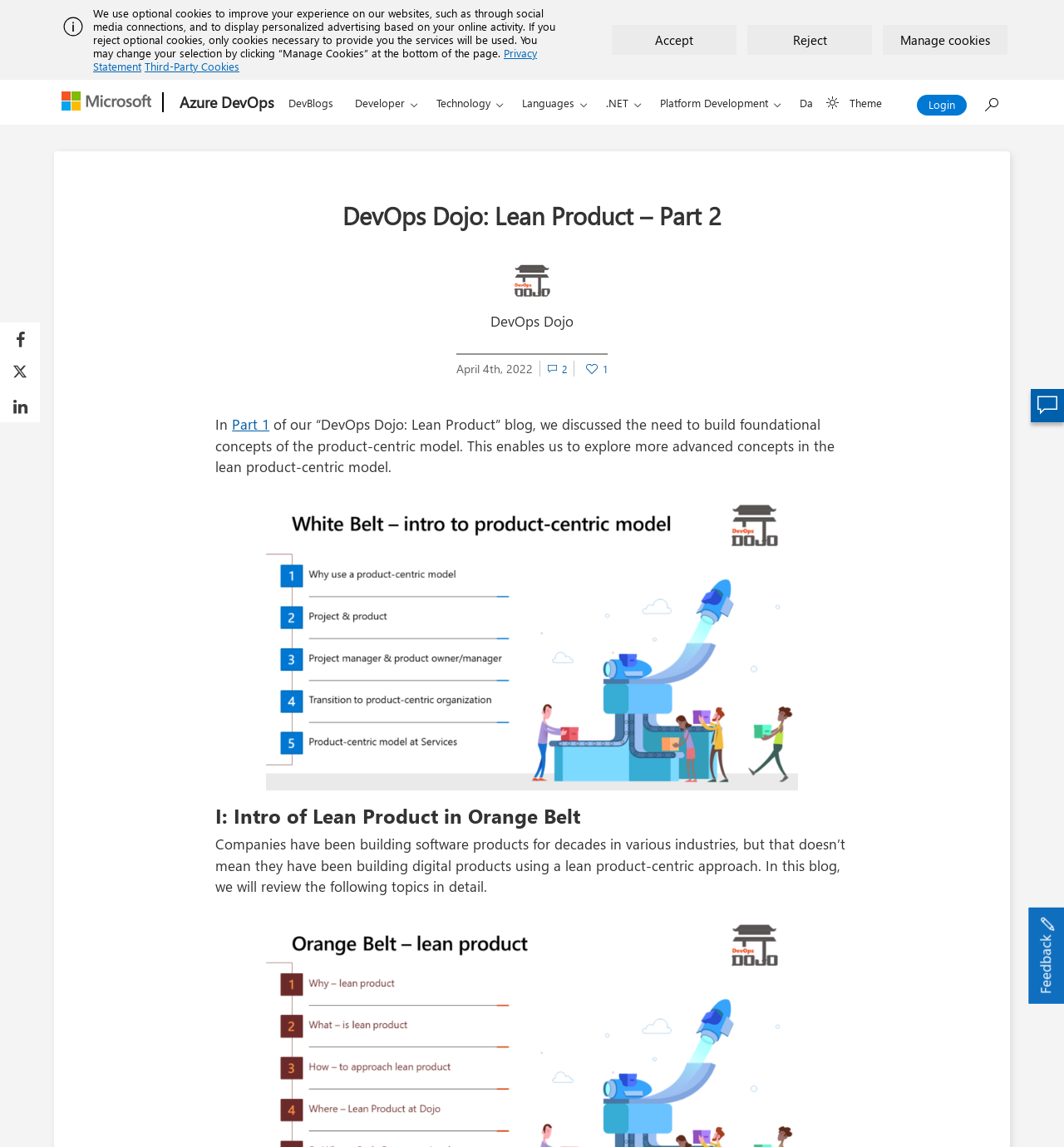Determine the bounding box coordinates of the section I need to click to execute the following instruction: "Click the Feedback button". Provide the coordinates as four float numbers between 0 and 1, i.e., [left, top, right, bottom].

[0.967, 0.791, 1.0, 0.875]